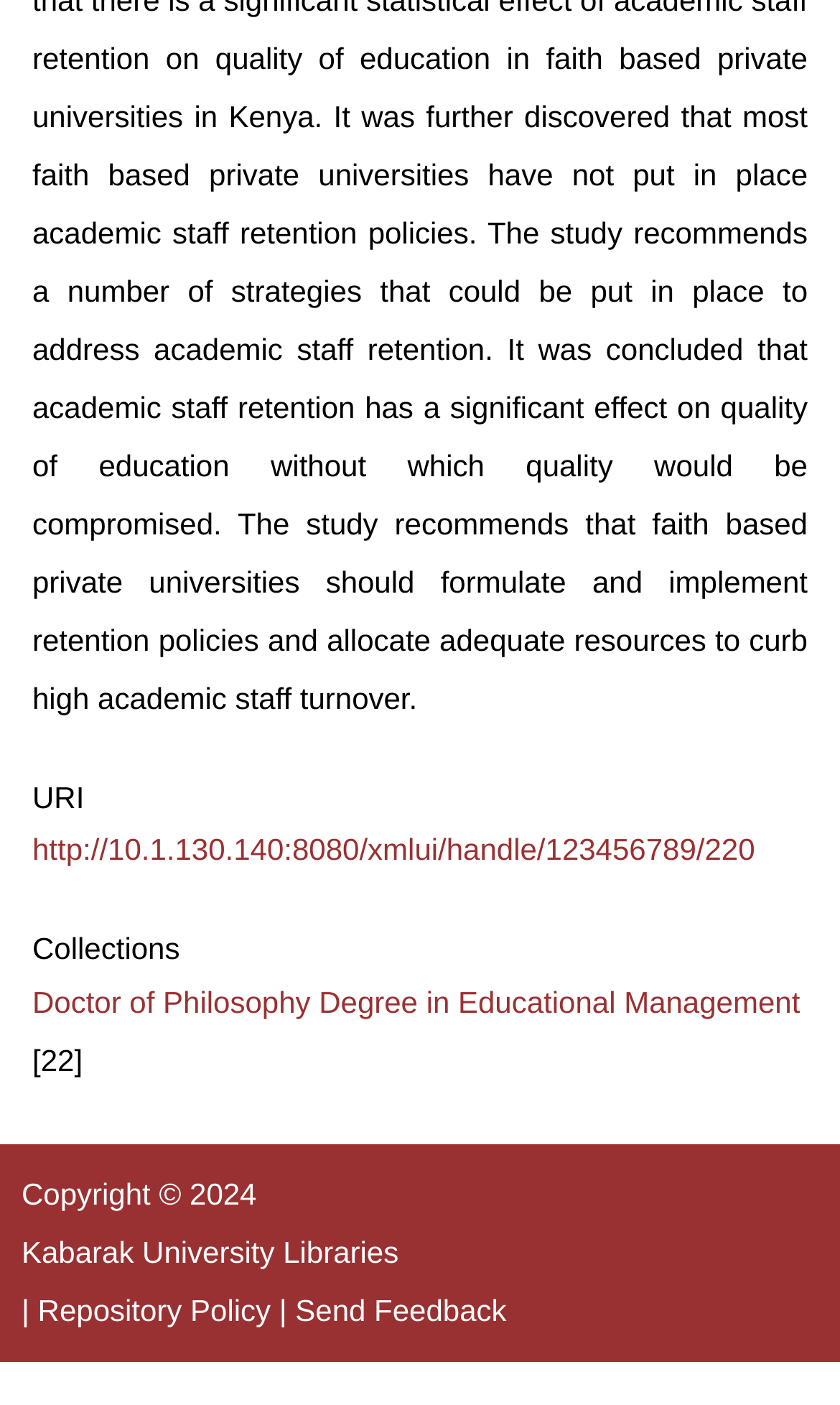What year is the copyright for?
Refer to the image and provide a one-word or short phrase answer.

2024